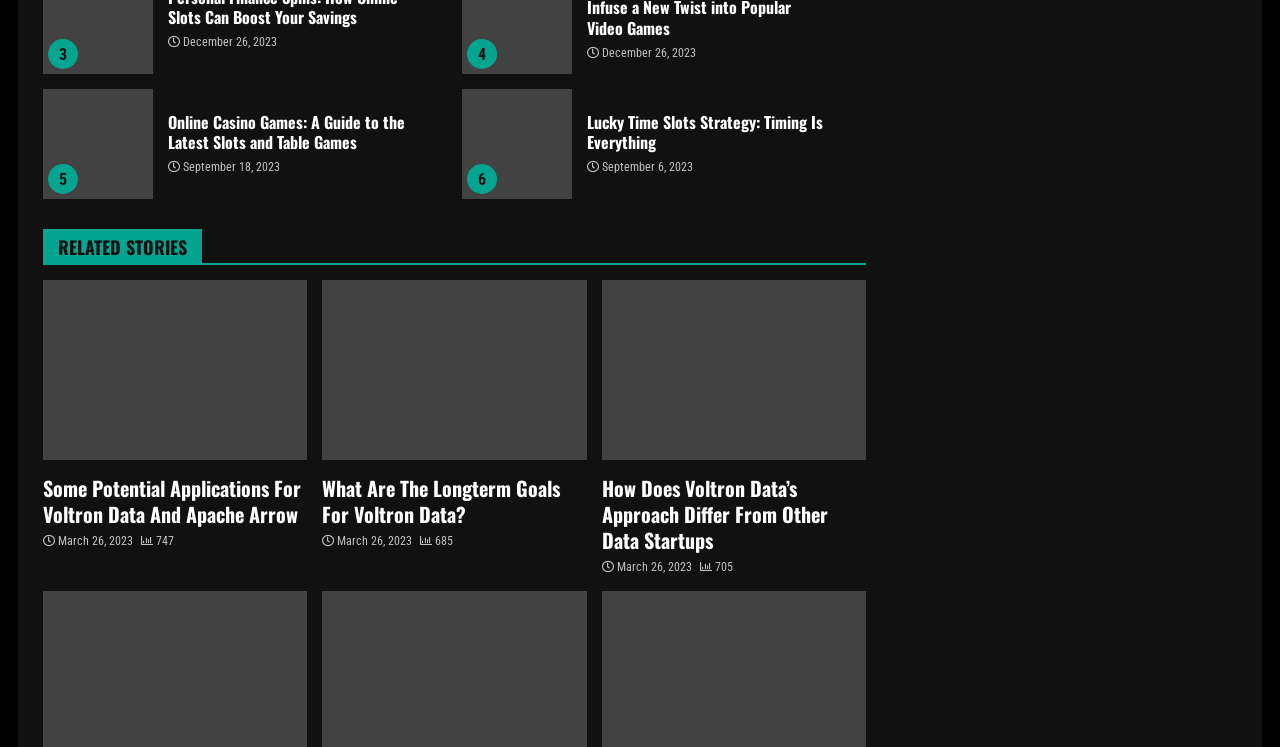By analyzing the image, answer the following question with a detailed response: How many articles are listed under 'RELATED STORIES'?

I counted the number of links and headings under the 'RELATED STORIES' section, and there are three articles listed.